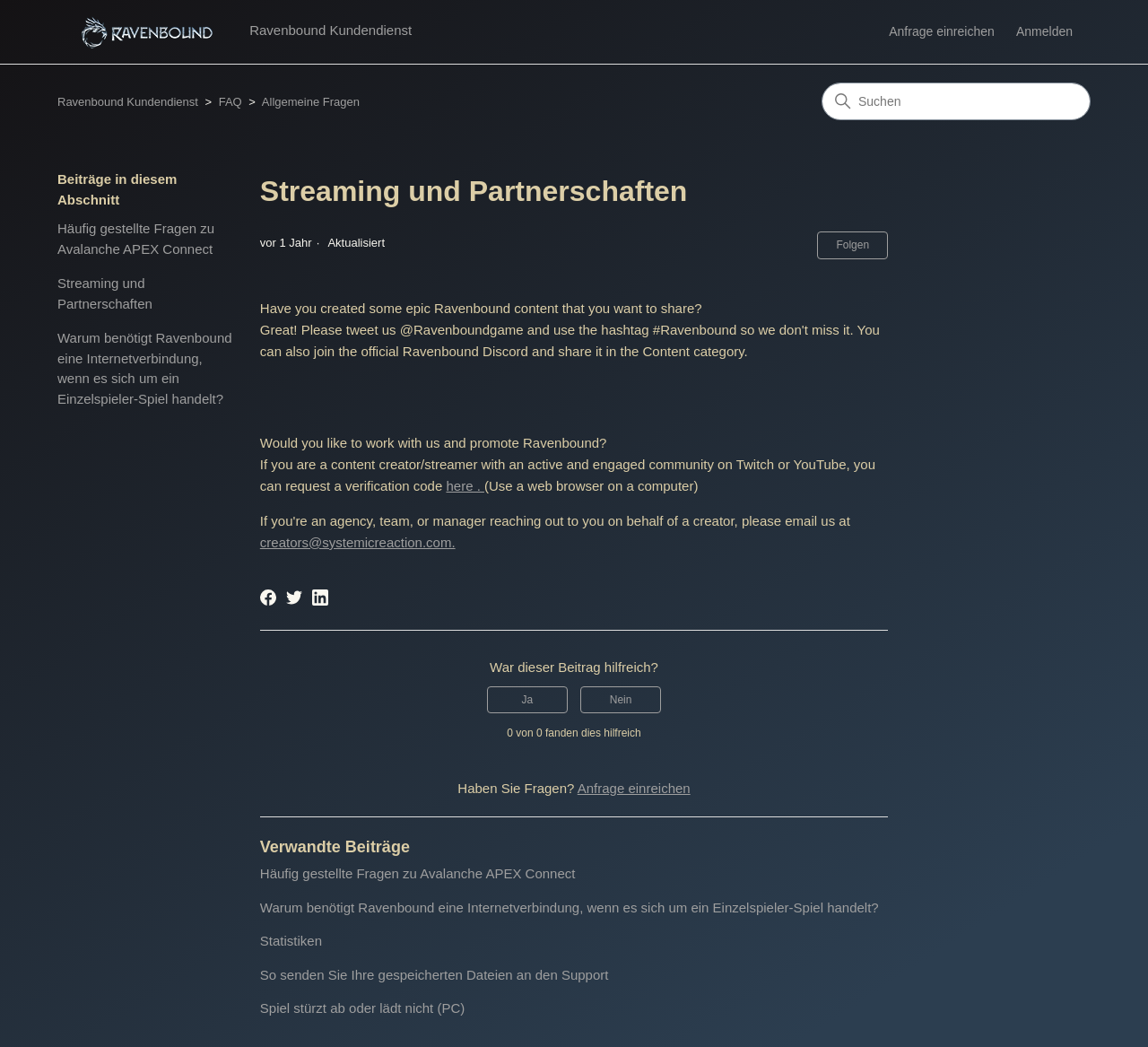Can you find the bounding box coordinates for the UI element given this description: "Ravenbound Kundendienst"? Provide the coordinates as four float numbers between 0 and 1: [left, top, right, bottom].

[0.05, 0.091, 0.173, 0.104]